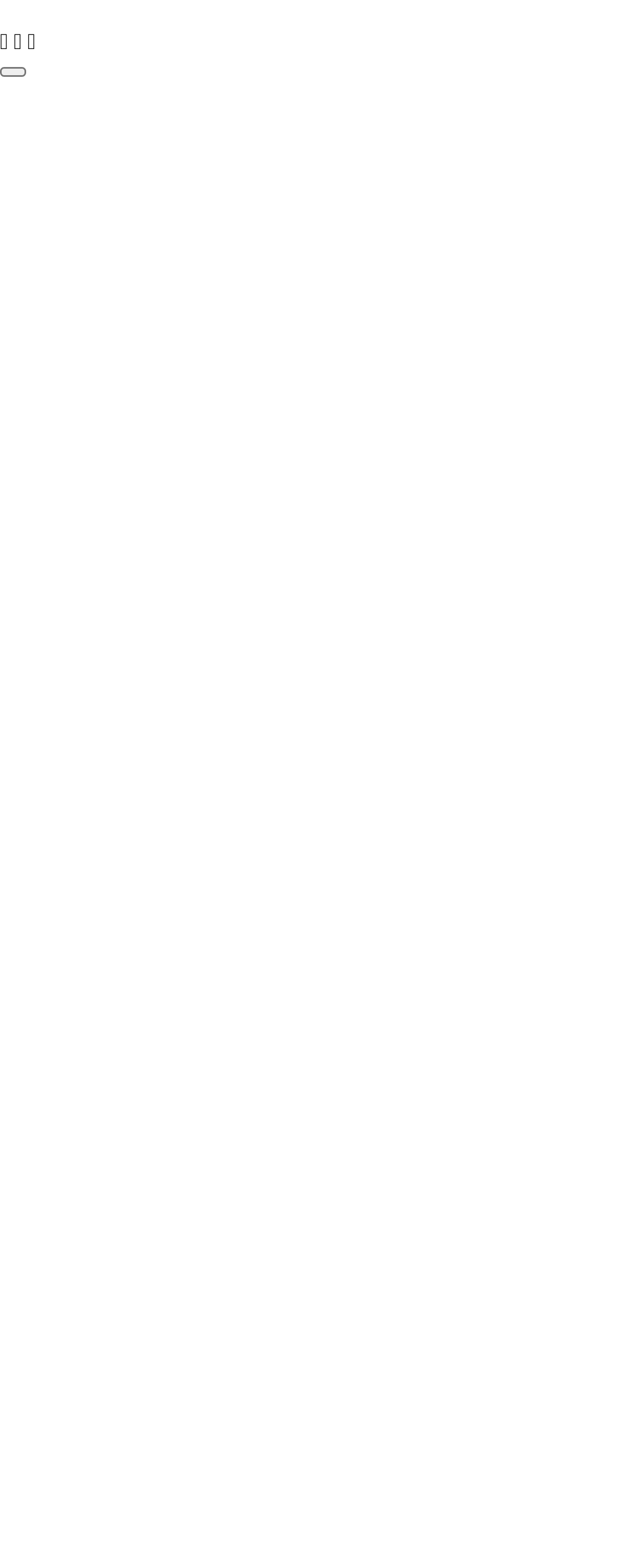Please provide the bounding box coordinate of the region that matches the element description: aria-label="Open Popup Form". Coordinates should be in the format (top-left x, top-left y, bottom-right x, bottom-right y) and all values should be between 0 and 1.

[0.043, 0.019, 0.056, 0.034]